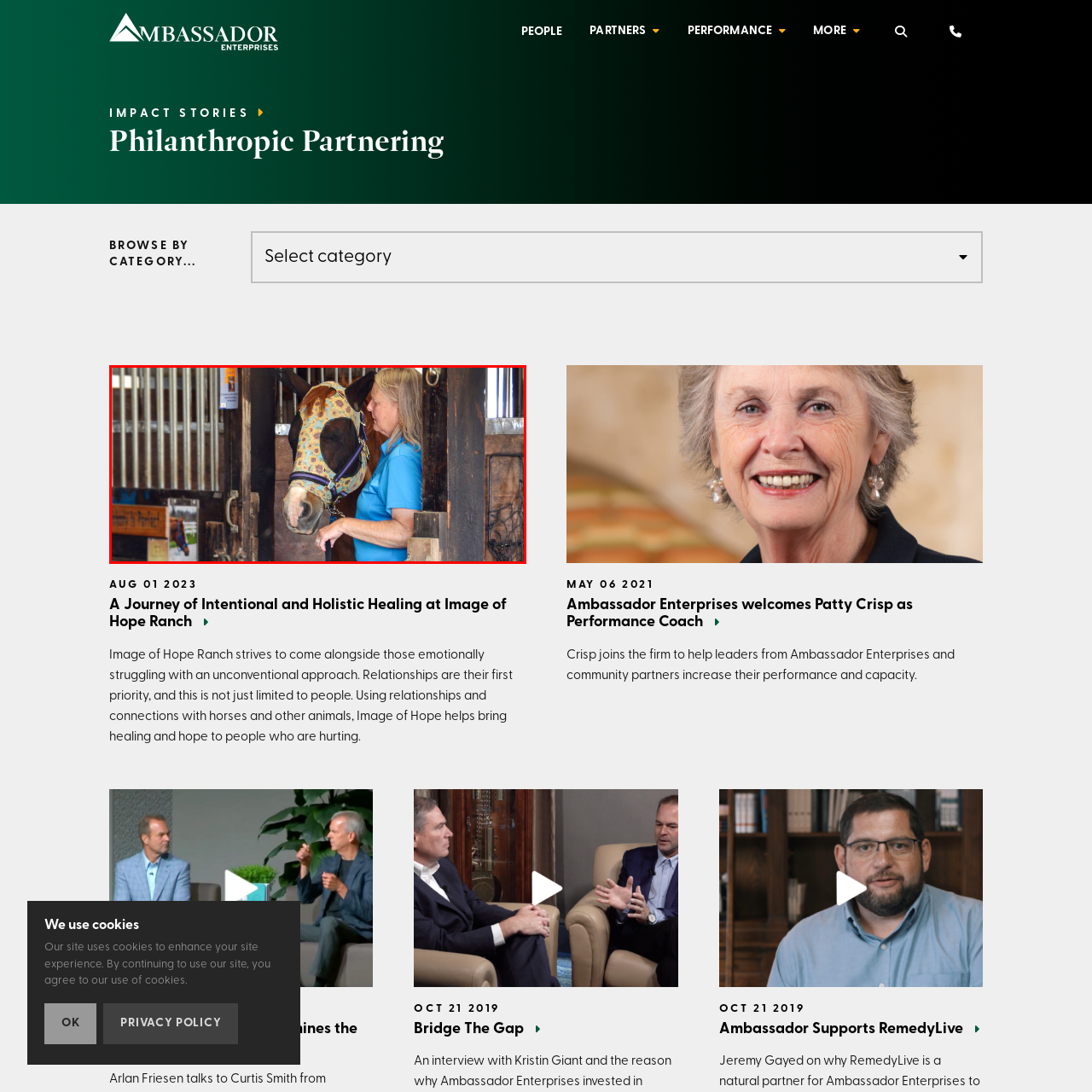Please analyze the portion of the image highlighted by the red bounding box and respond to the following question with a detailed explanation based on what you see: What is the atmosphere in the stable?

The caption describes the stable's rustic wooden structure and the soft light, which creates a peaceful and calming ambiance, underscoring the importance of such interactions in providing emotional support and comfort to those in need.